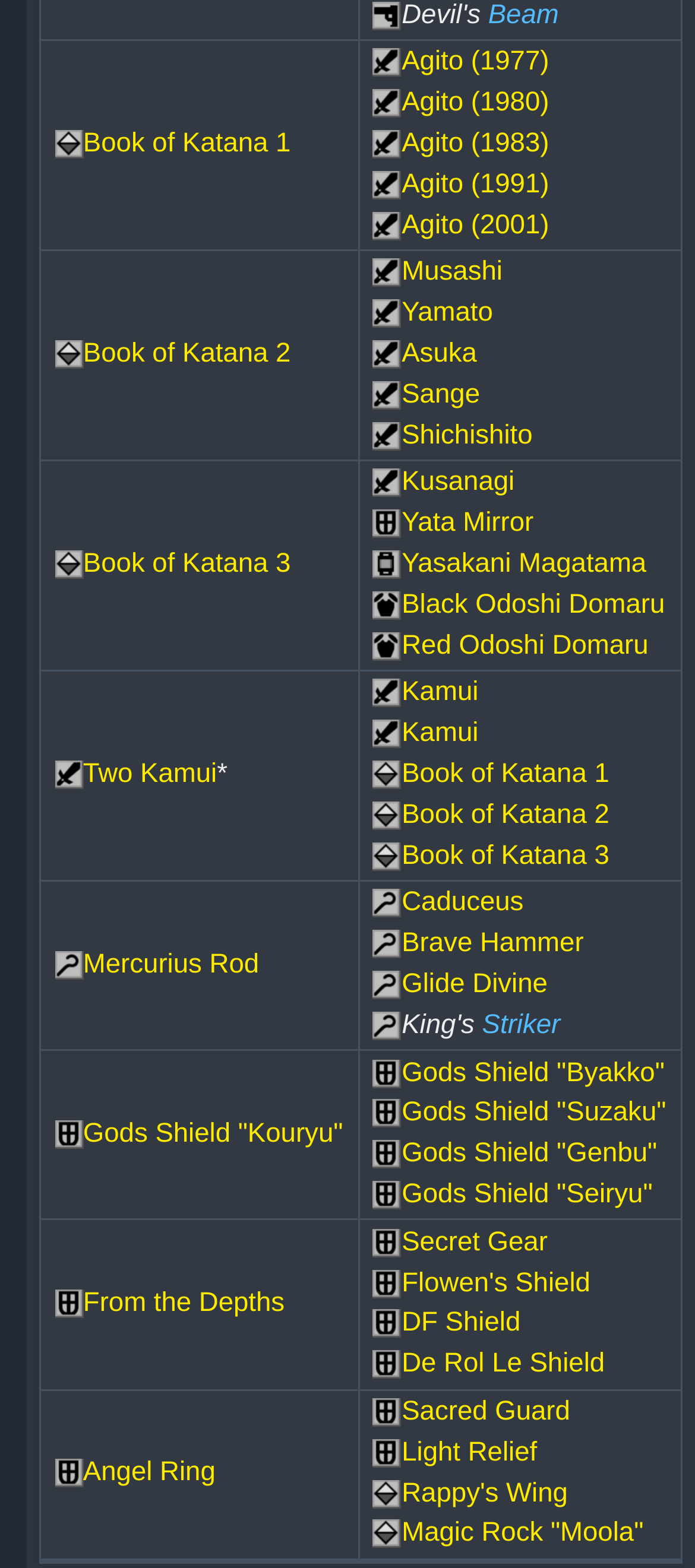Can you show the bounding box coordinates of the region to click on to complete the task described in the instruction: "open Book of Katana 2"?

[0.12, 0.216, 0.418, 0.235]